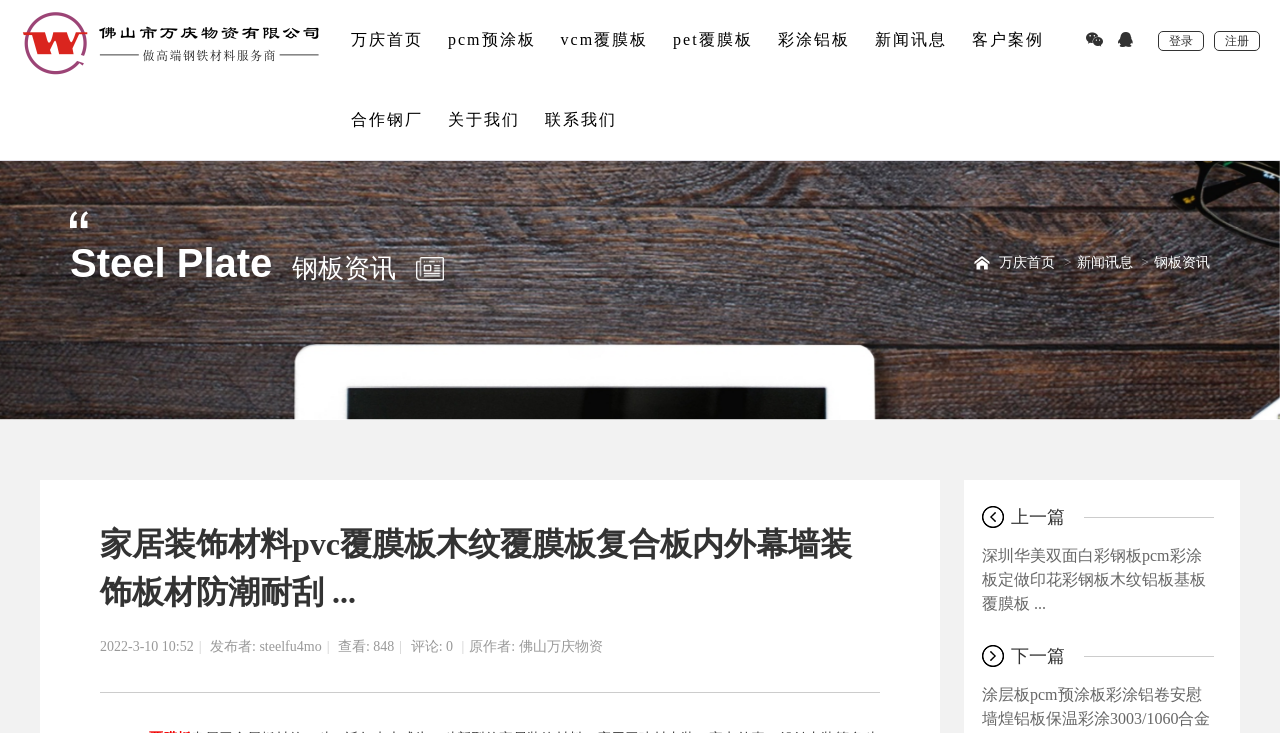What is the date of the news article?
Please give a detailed and thorough answer to the question, covering all relevant points.

The date of the news article is mentioned in the StaticText element with the content '2022-3-10 10:52', which indicates the publication date and time of the article.